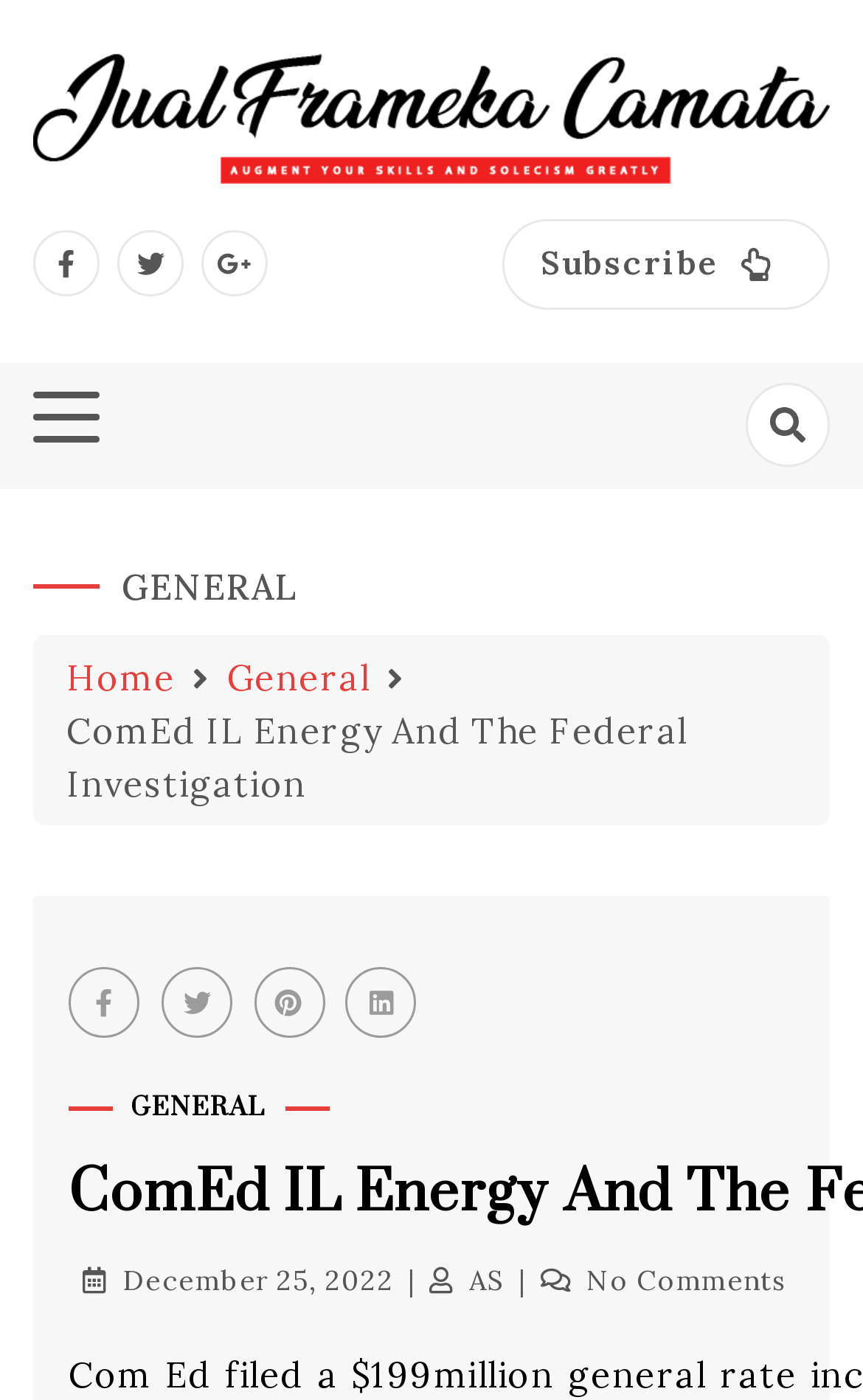Describe all significant elements and features of the webpage.

The webpage appears to be an article or blog post about ComEd IL Energy and the Federal Investigation. At the top, there are three links aligned horizontally, followed by a larger link with the title "Jual Frameka Camata" and an accompanying image. Below this, there is a promotional text "AUGMENT YOUR SKILLS AND SOLECISM GREATLY" and a "Subscribe" button to the right.

On the left side, there are several links and a breadcrumbs navigation menu, which includes links to "Home" and "General". The main content of the article is headed by the title "ComEd IL Energy And The Federal Investigation", which is followed by a series of links and a brief summary or introduction to the article.

The article itself appears to be discussing a rate increase filed by ComEd, which will result in a 25-cent increase in the average household's electricity bill per month. Commercial customers will also be affected. The article may provide more details or analysis of this rate increase.

At the bottom of the page, there are several links, including one with a date "December 25, 2022", and another with the text "No Comments". There are also some icons, including a clock and an "AS" symbol, but their purpose is unclear.